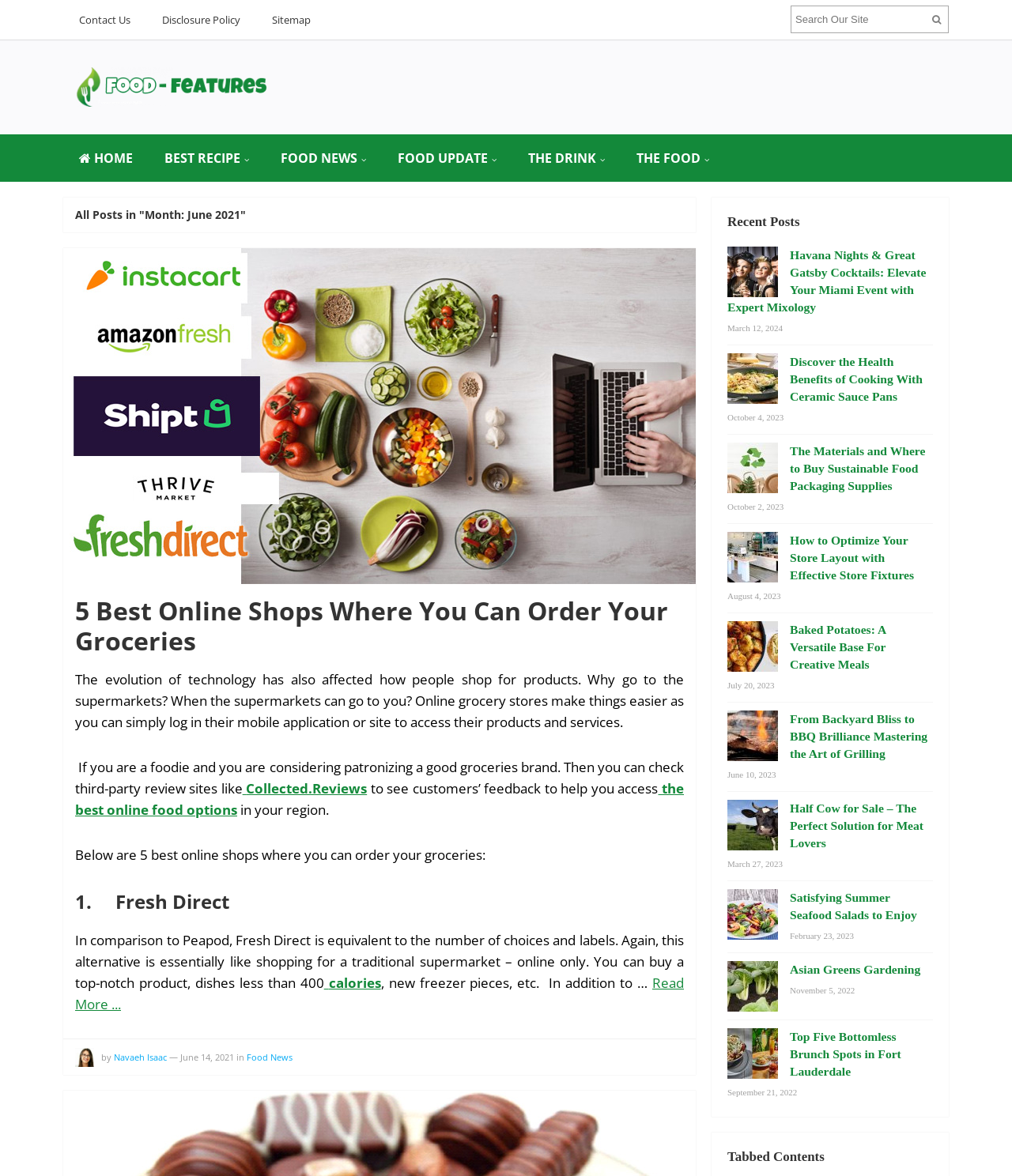Find and specify the bounding box coordinates that correspond to the clickable region for the instruction: "Search Our Site".

[0.781, 0.005, 0.938, 0.028]